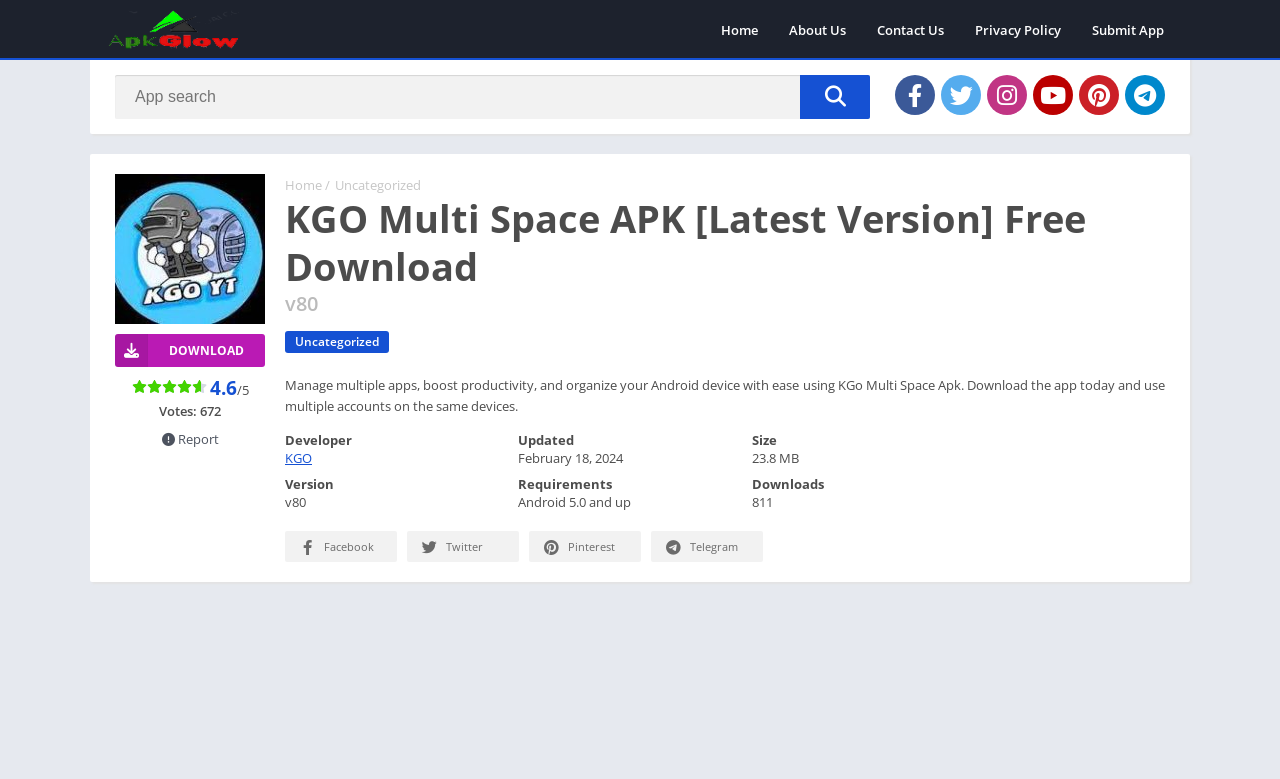Please identify the bounding box coordinates of the clickable element to fulfill the following instruction: "Submit an app". The coordinates should be four float numbers between 0 and 1, i.e., [left, top, right, bottom].

[0.841, 0.016, 0.921, 0.061]